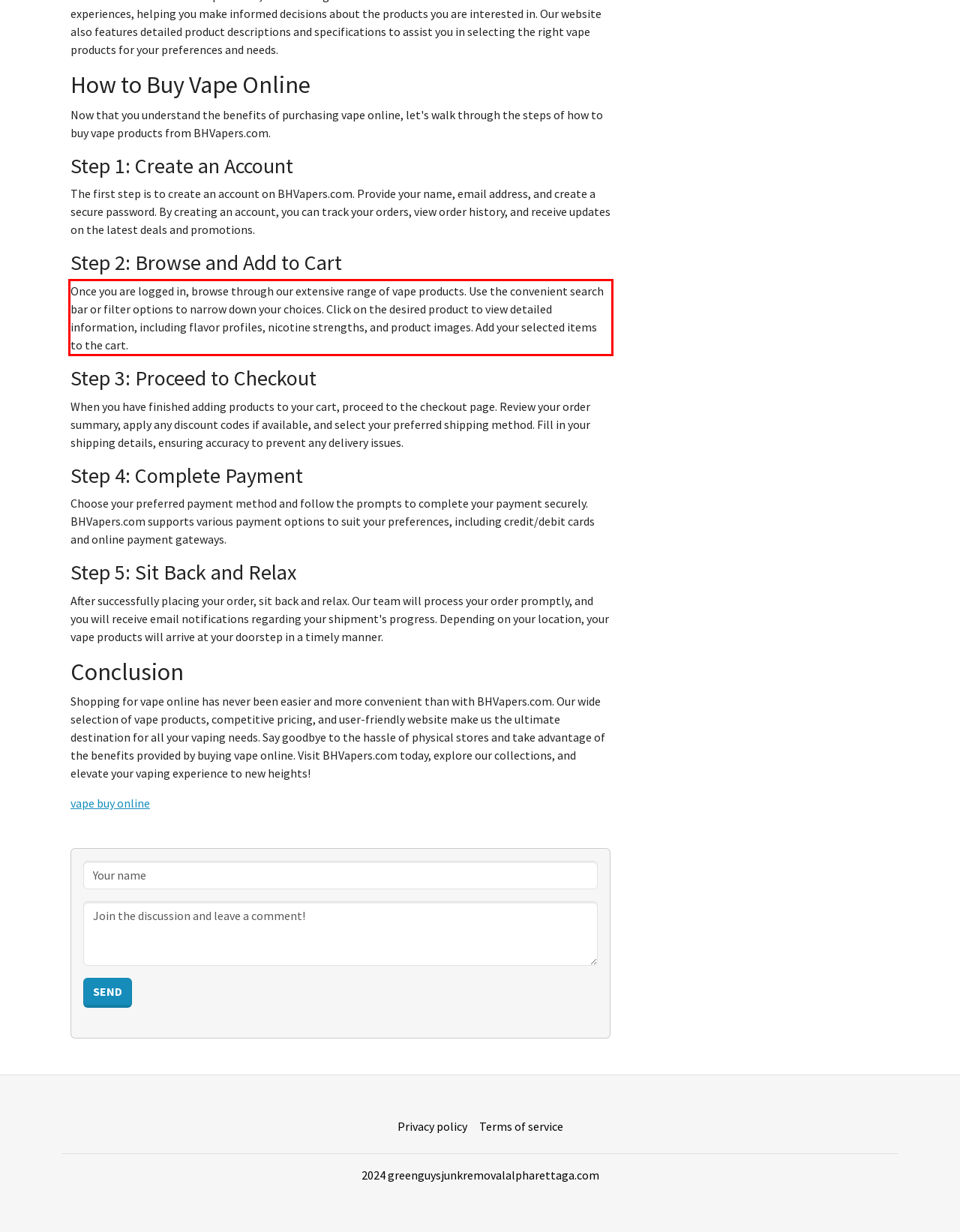Please examine the webpage screenshot containing a red bounding box and use OCR to recognize and output the text inside the red bounding box.

Once you are logged in, browse through our extensive range of vape products. Use the convenient search bar or filter options to narrow down your choices. Click on the desired product to view detailed information, including flavor profiles, nicotine strengths, and product images. Add your selected items to the cart.